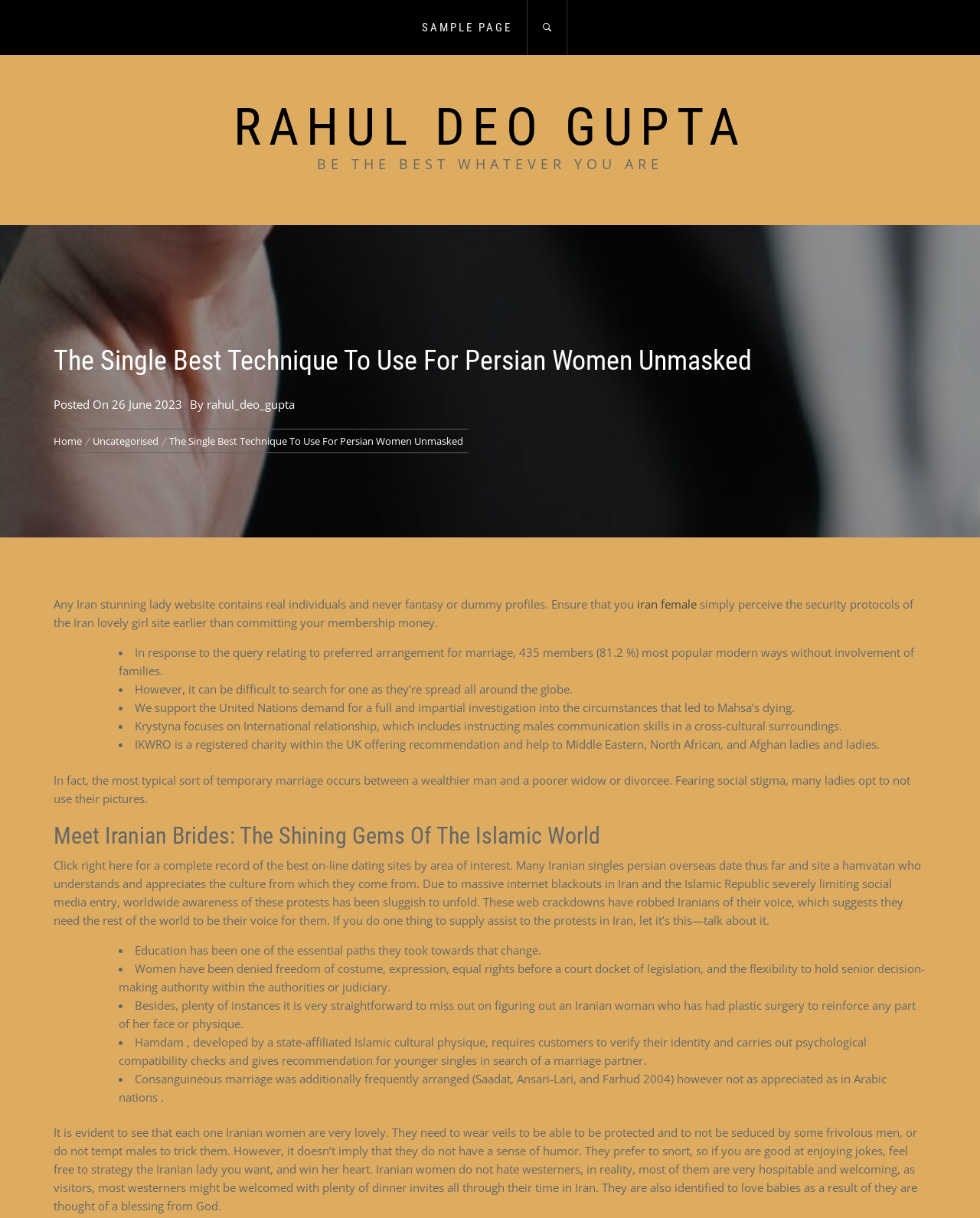Determine the bounding box coordinates of the region I should click to achieve the following instruction: "Click 26 June 2023". Ensure the bounding box coordinates are four float numbers between 0 and 1, i.e., [left, top, right, bottom].

[0.114, 0.325, 0.186, 0.338]